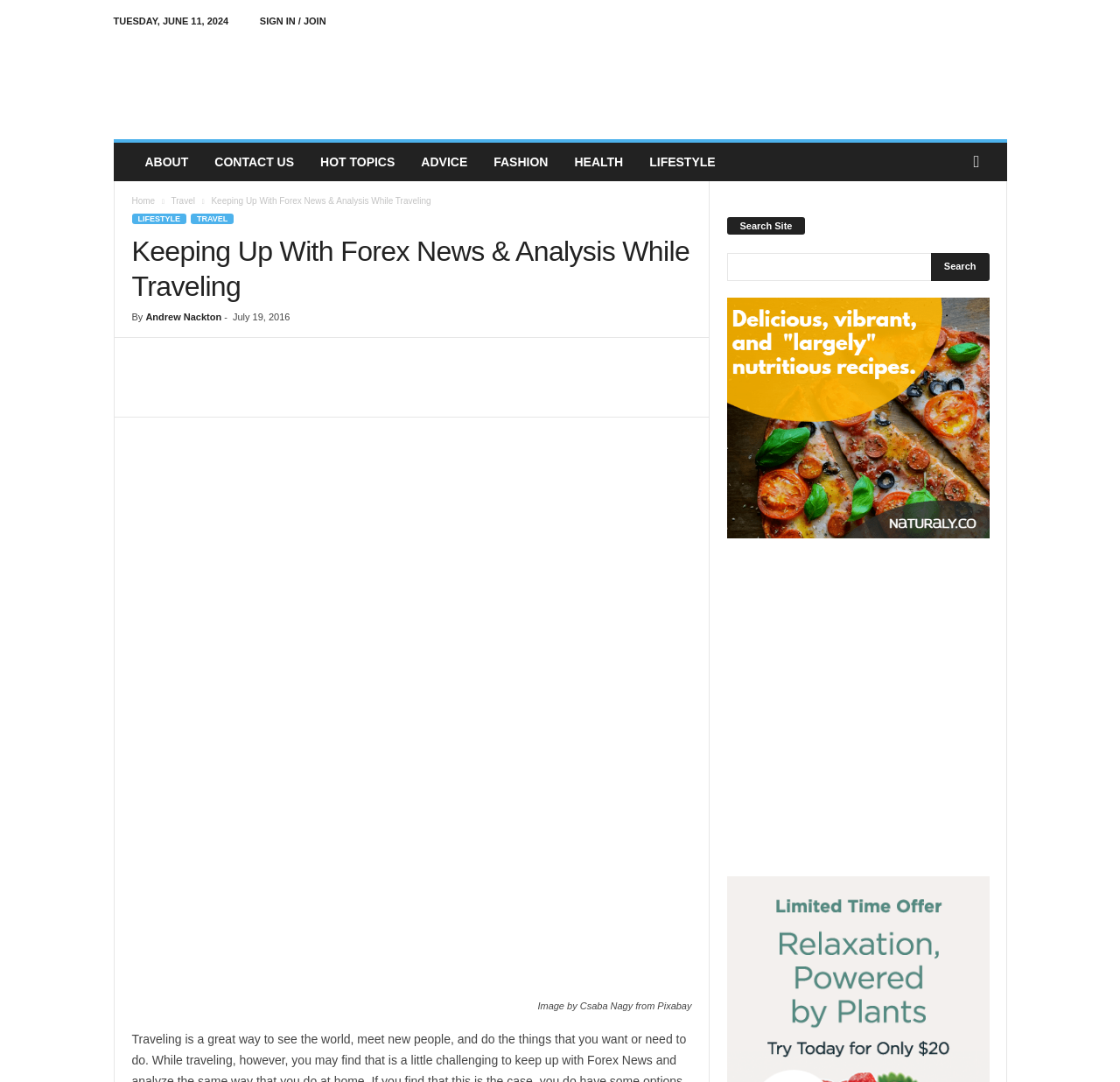Highlight the bounding box coordinates of the element that should be clicked to carry out the following instruction: "Search for something". The coordinates must be given as four float numbers ranging from 0 to 1, i.e., [left, top, right, bottom].

[0.649, 0.234, 0.883, 0.26]